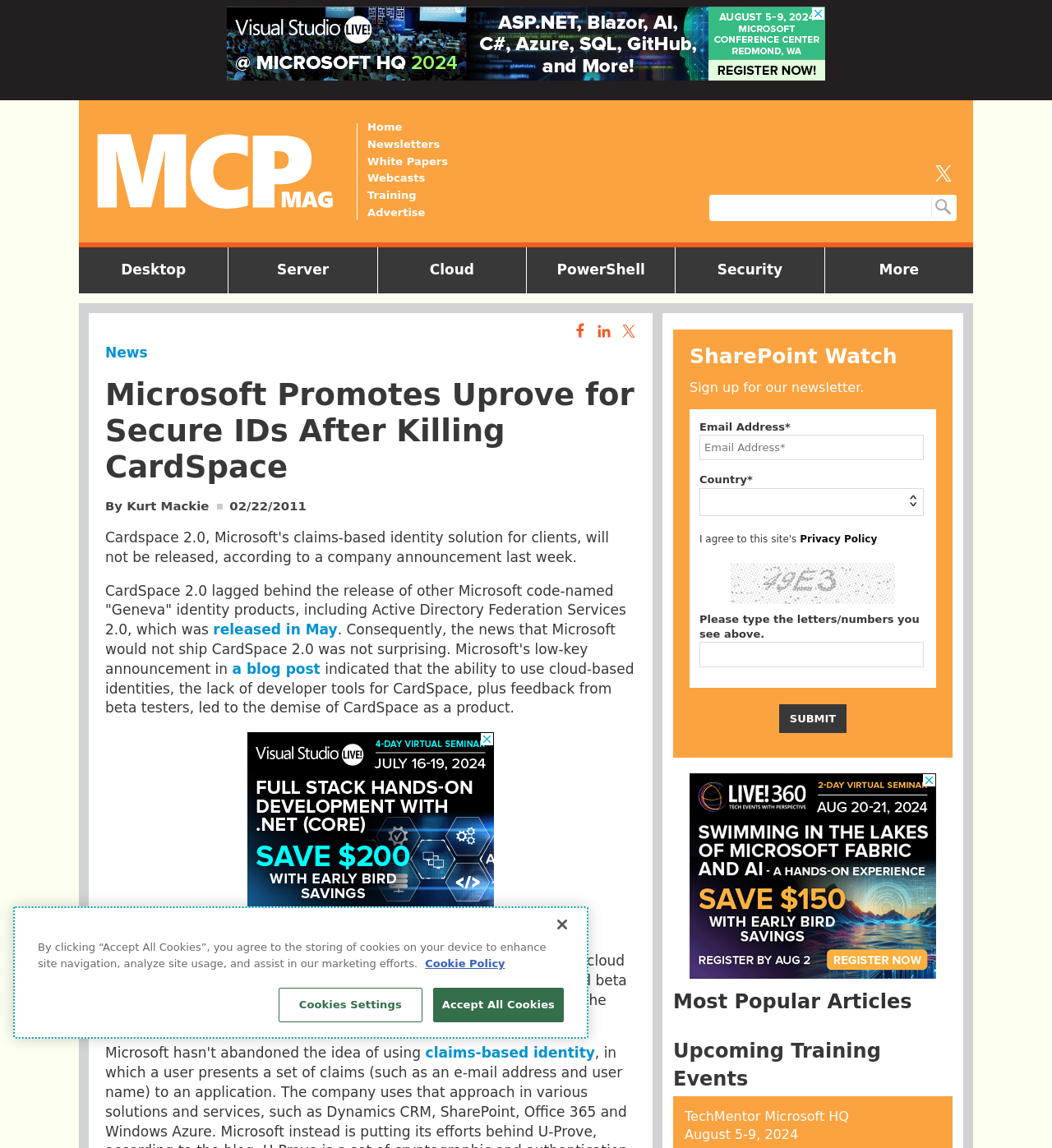Please mark the clickable region by giving the bounding box coordinates needed to complete this instruction: "Share the article on Facebook".

[0.538, 0.28, 0.556, 0.3]